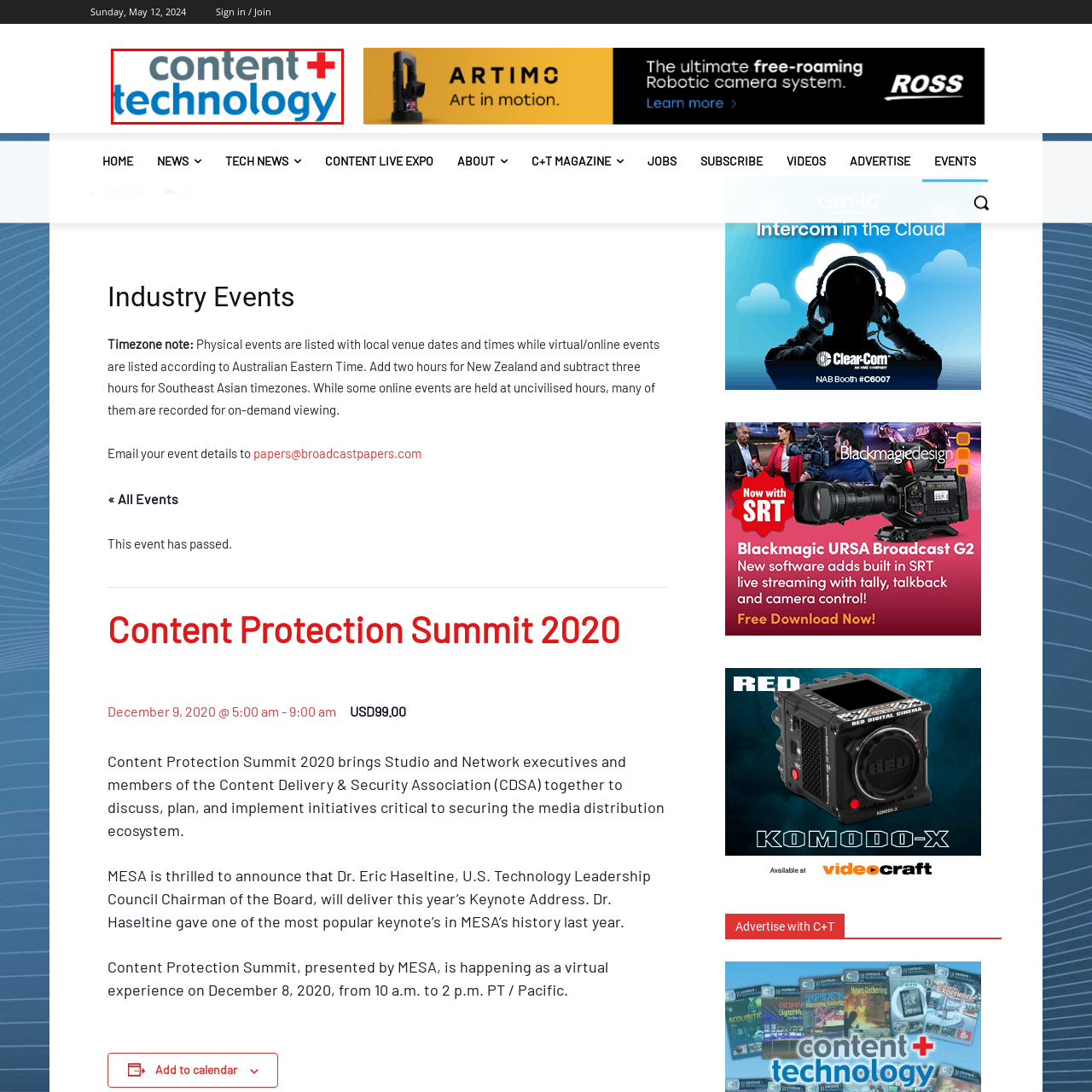What does the red plus sign symbolize?
Refer to the image highlighted by the red box and give a one-word or short-phrase answer reflecting what you see.

Synergy between content and technology